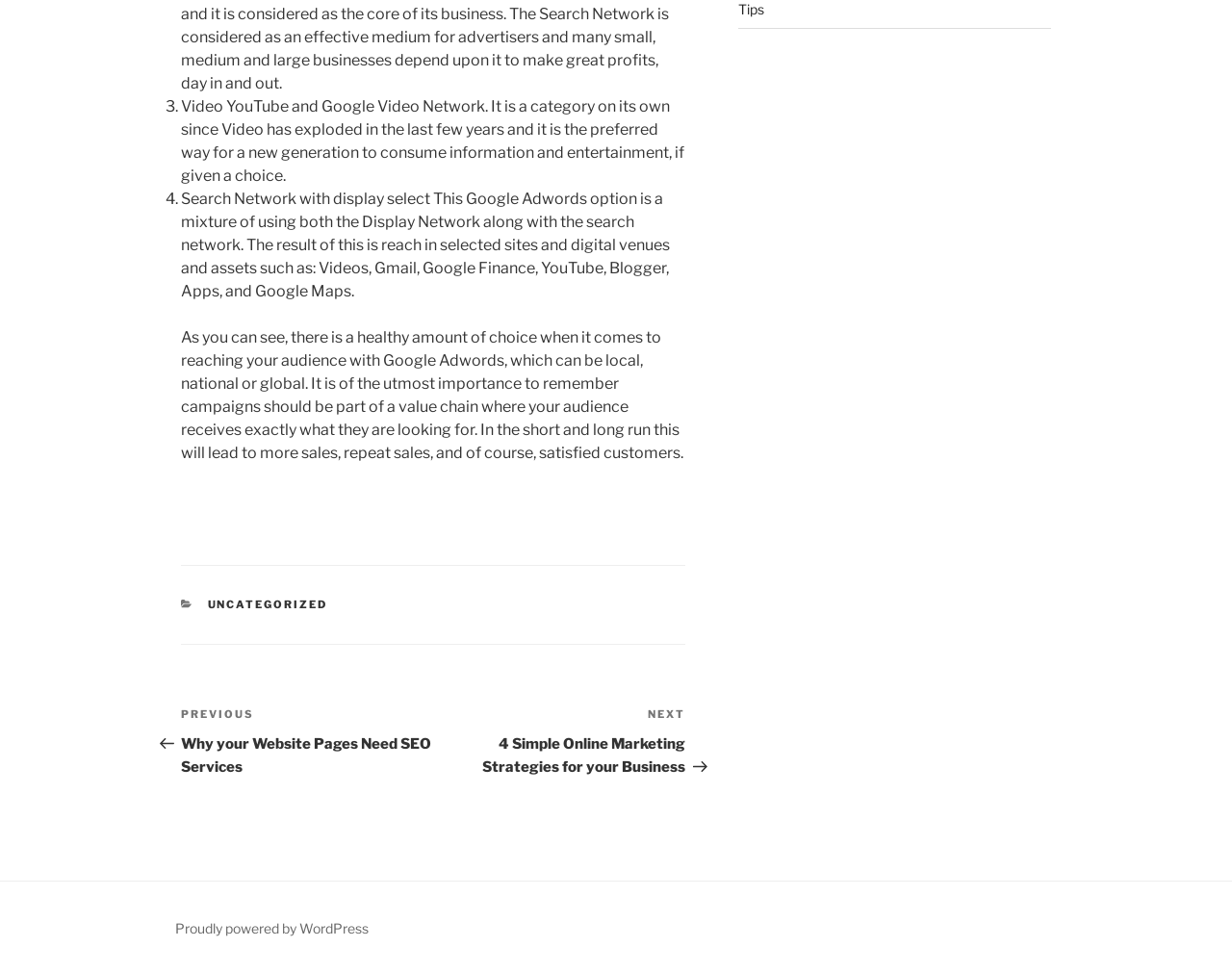Find the bounding box of the element with the following description: "Uncategorized". The coordinates must be four float numbers between 0 and 1, formatted as [left, top, right, bottom].

[0.168, 0.614, 0.266, 0.628]